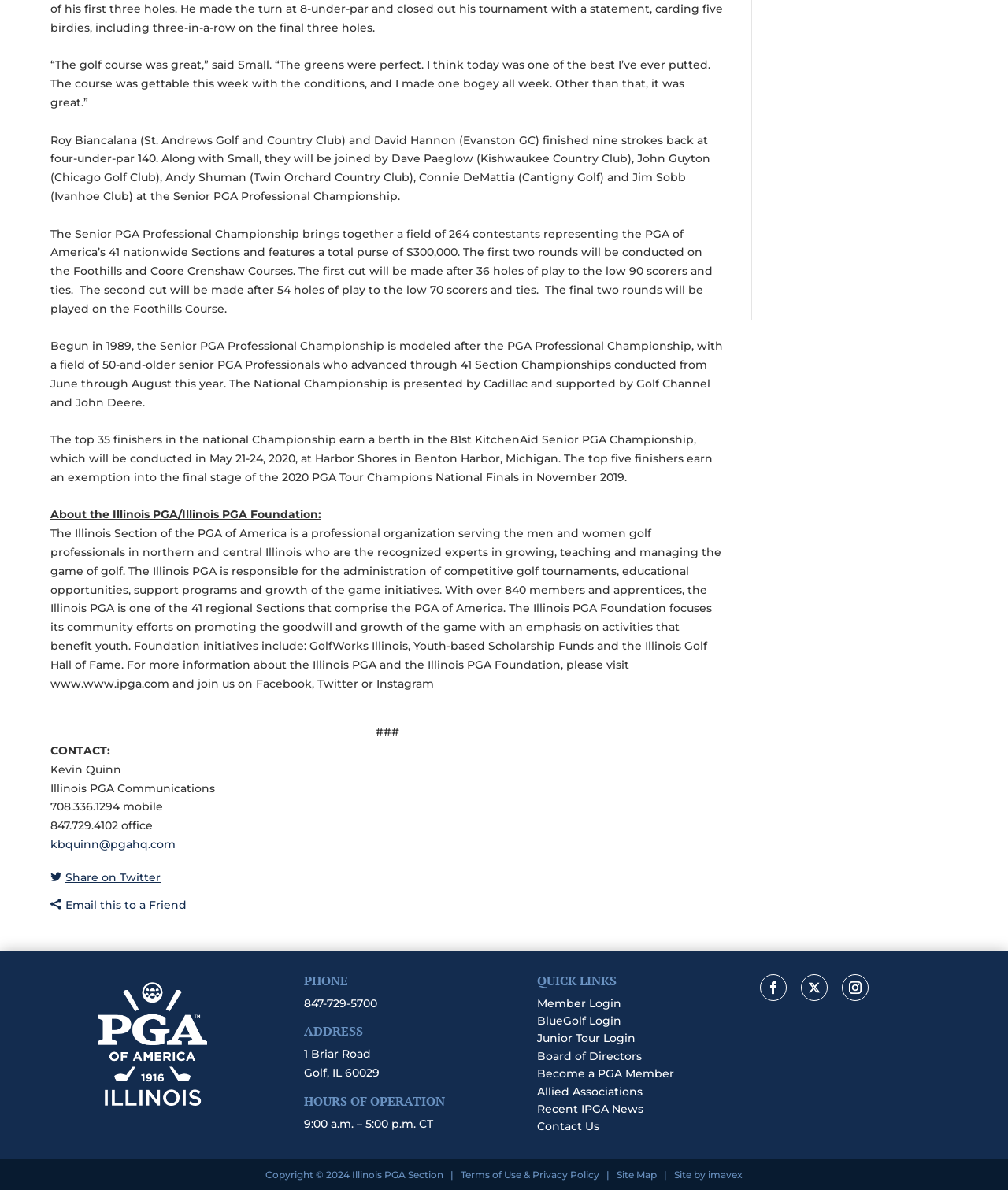How many contestants will participate in the Senior PGA Professional Championship?
Provide a short answer using one word or a brief phrase based on the image.

264